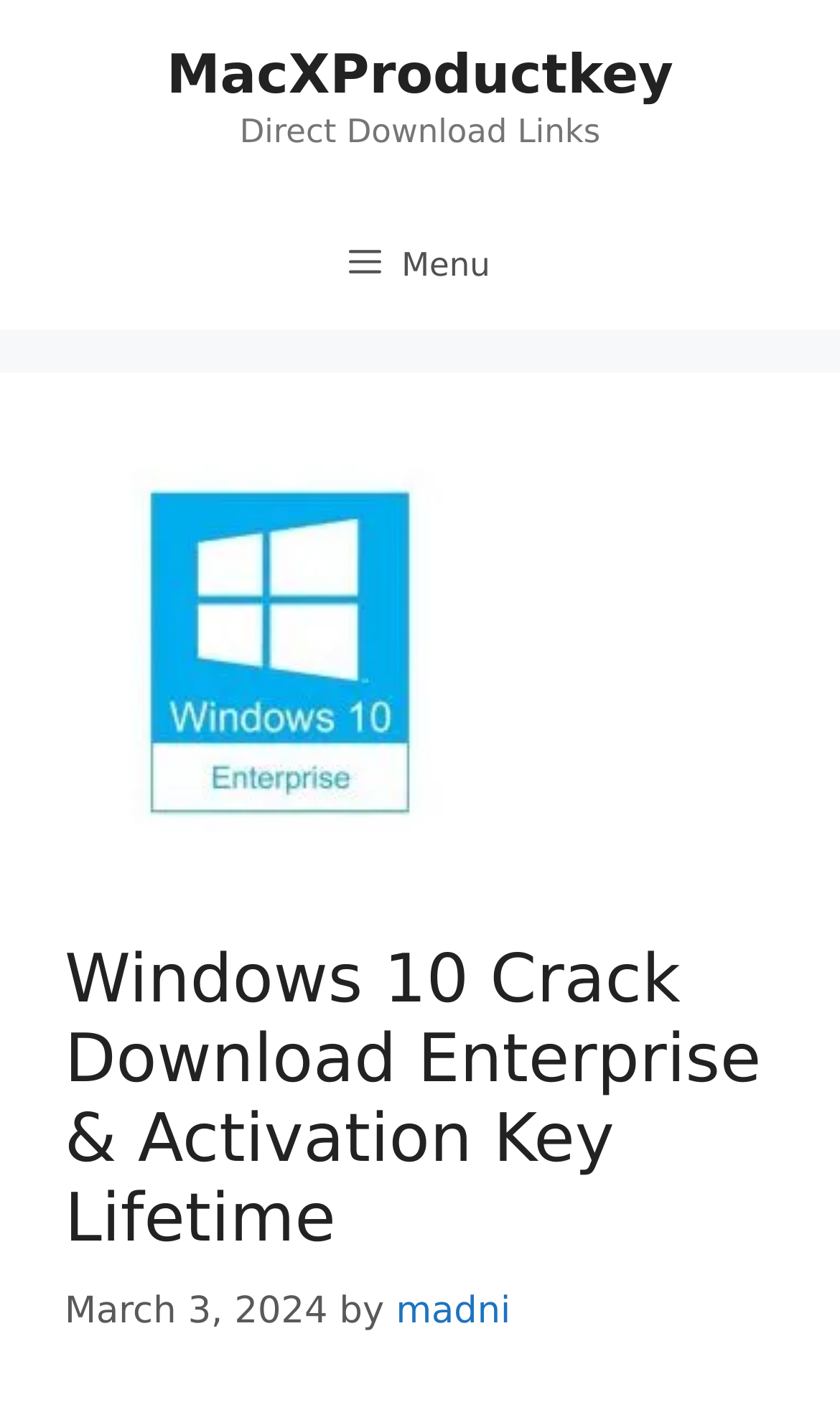Provide a thorough description of this webpage.

The webpage is about Windows 10 Crack Download Enterprise and Activation Key Lifetime. At the top, there is a banner that spans the entire width of the page, containing a link to "MacXProductkey" and a static text "Direct Download Links". 

Below the banner, there is a primary navigation menu that also spans the entire width of the page. The menu has a button labeled "Menu" that, when expanded, controls the primary menu. 

To the right of the menu button, there is an image related to "Windows 10 Download Enterprise". Below the image, there is a heading that matches the title of the webpage, "Windows 10 Crack Download Enterprise & Activation Key Lifetime". The heading is followed by a time stamp "March 3, 2024" and the author's name "madni".